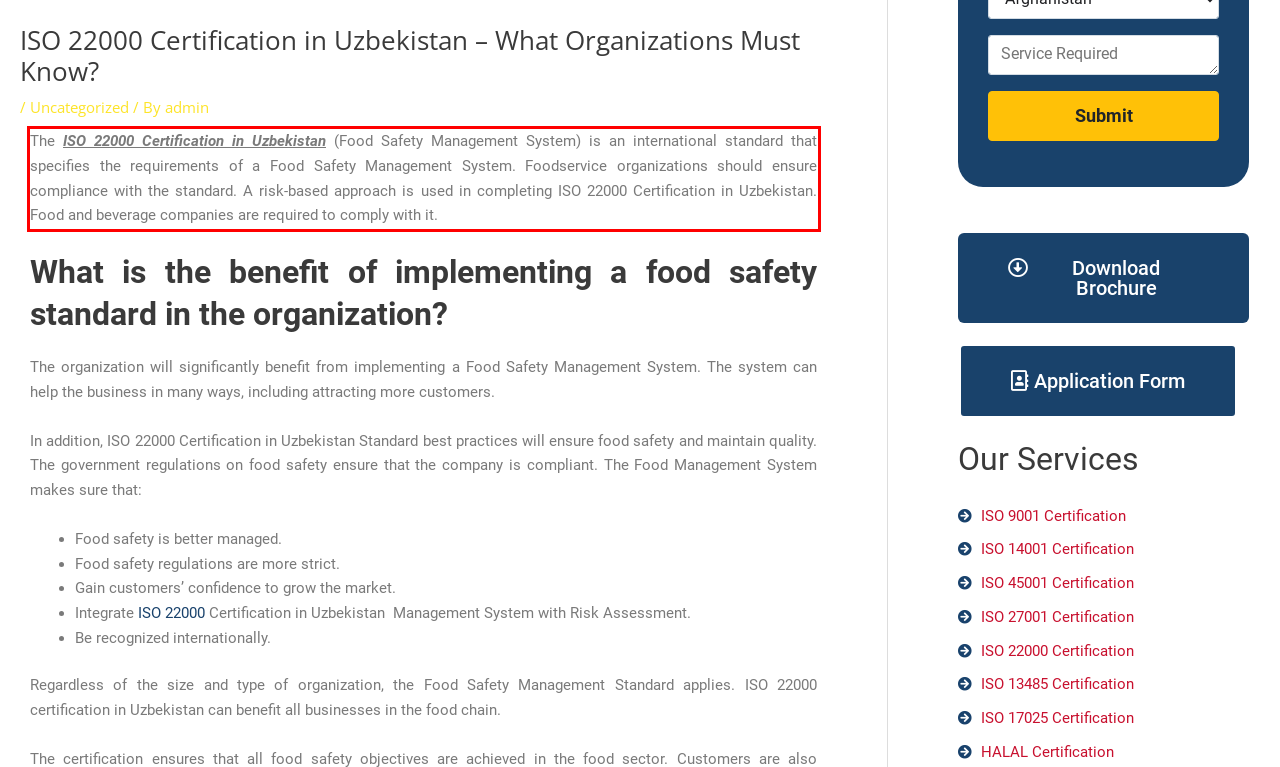Please recognize and transcribe the text located inside the red bounding box in the webpage image.

The ISO 22000 Certification in Uzbekistan (Food Safety Management System) is an international standard that specifies the requirements of a Food Safety Management System. Foodservice organizations should ensure compliance with the standard. A risk-based approach is used in completing ISO 22000 Certification in Uzbekistan. Food and beverage companies are required to comply with it.